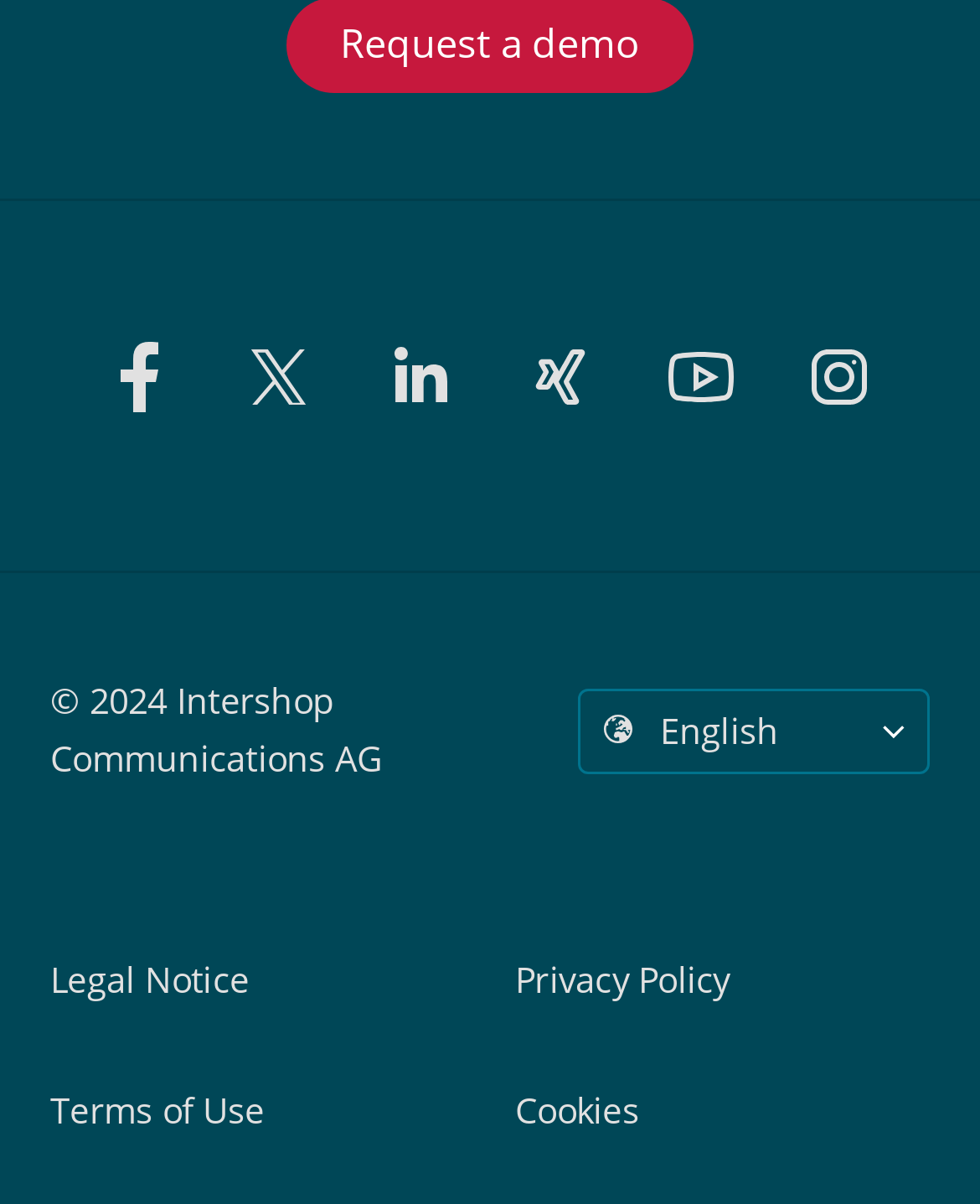Using the provided description Terms of Use, find the bounding box coordinates for the UI element. Provide the coordinates in (top-left x, top-left y, bottom-right x, bottom-right y) format, ensuring all values are between 0 and 1.

[0.051, 0.89, 0.474, 0.959]